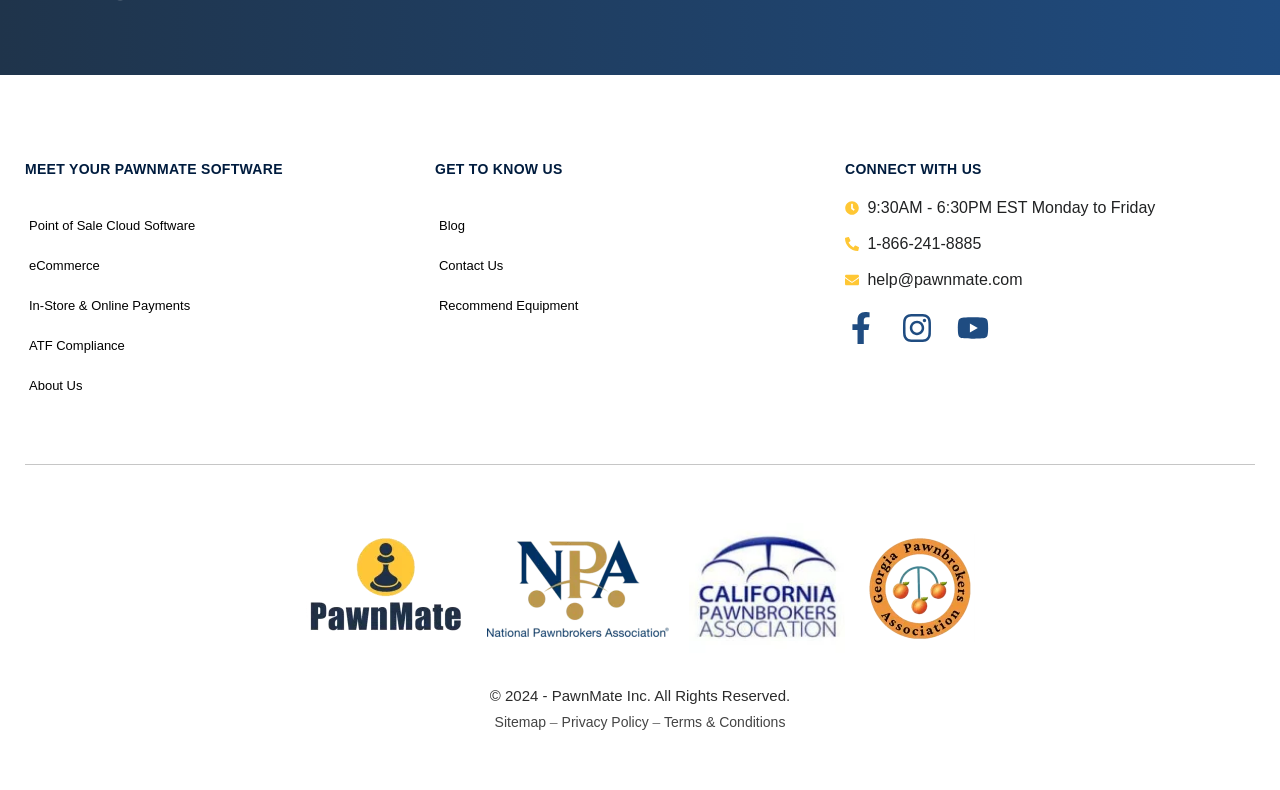Provide the bounding box coordinates of the HTML element this sentence describes: "Contact Us".

[0.327, 0.311, 0.66, 0.362]